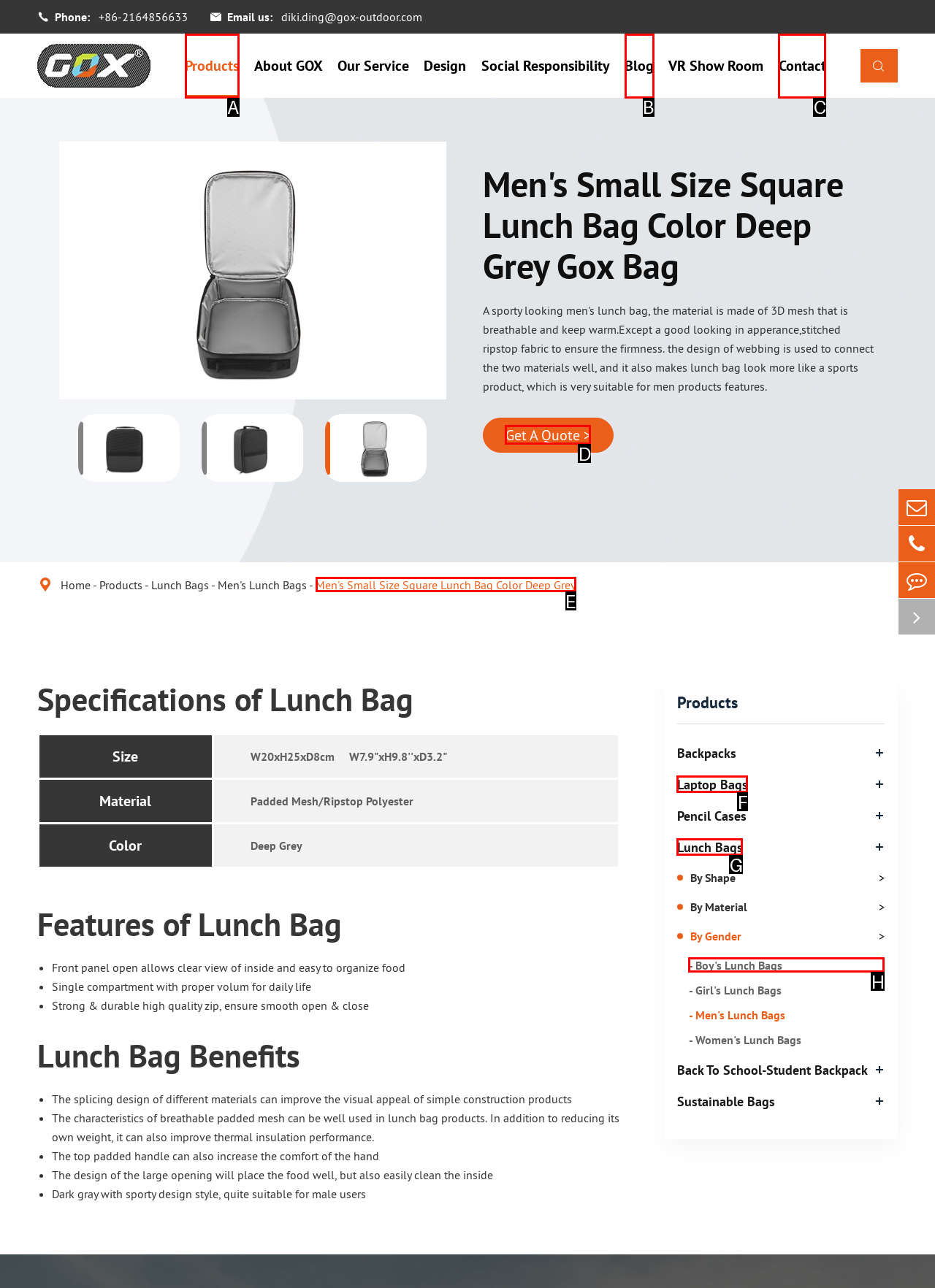Given the task: Click on the 'Investment' link, indicate which boxed UI element should be clicked. Provide your answer using the letter associated with the correct choice.

None